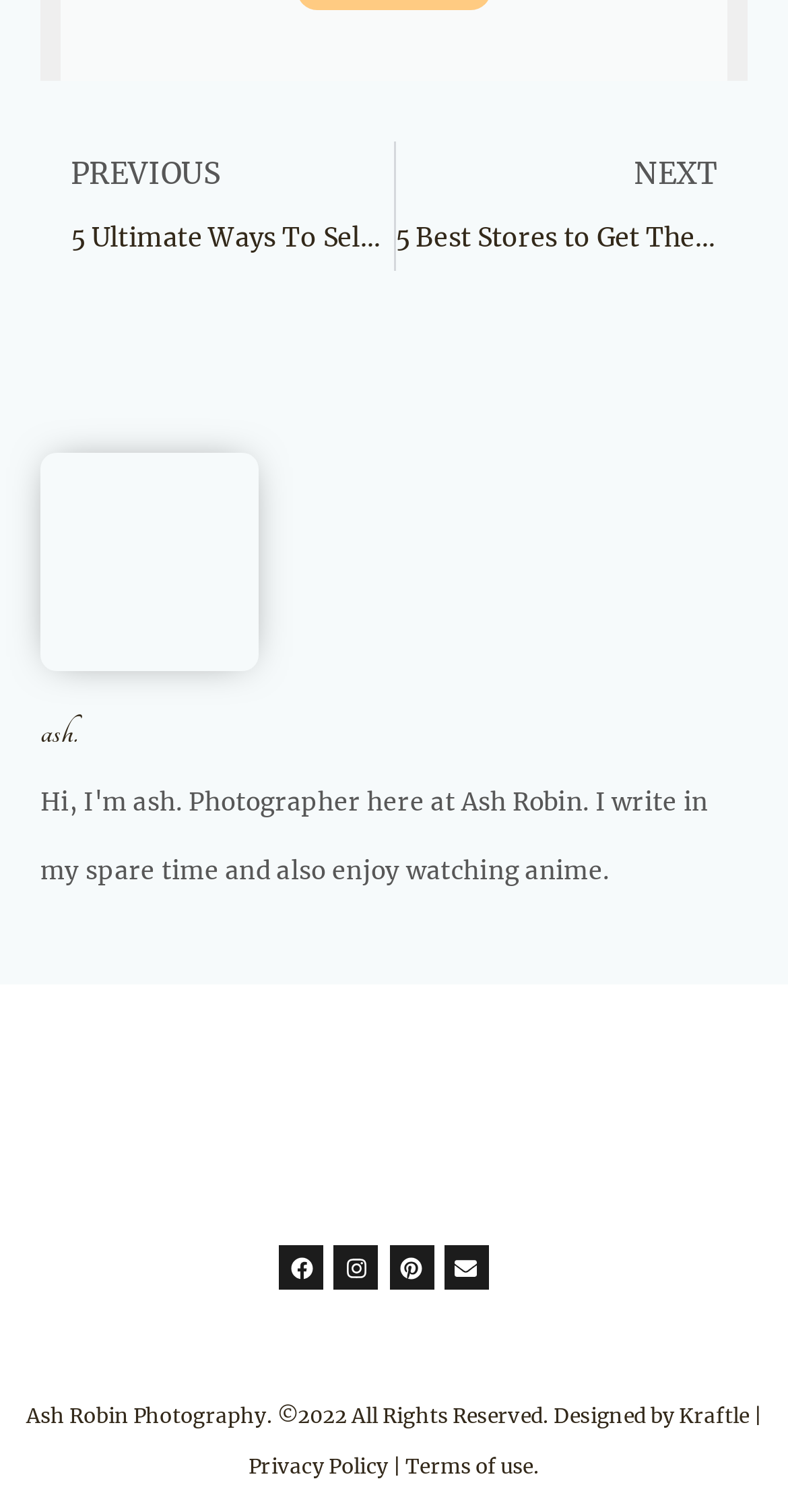Determine the bounding box coordinates for the area that should be clicked to carry out the following instruction: "View the photographer's Facebook page".

[0.355, 0.824, 0.411, 0.853]